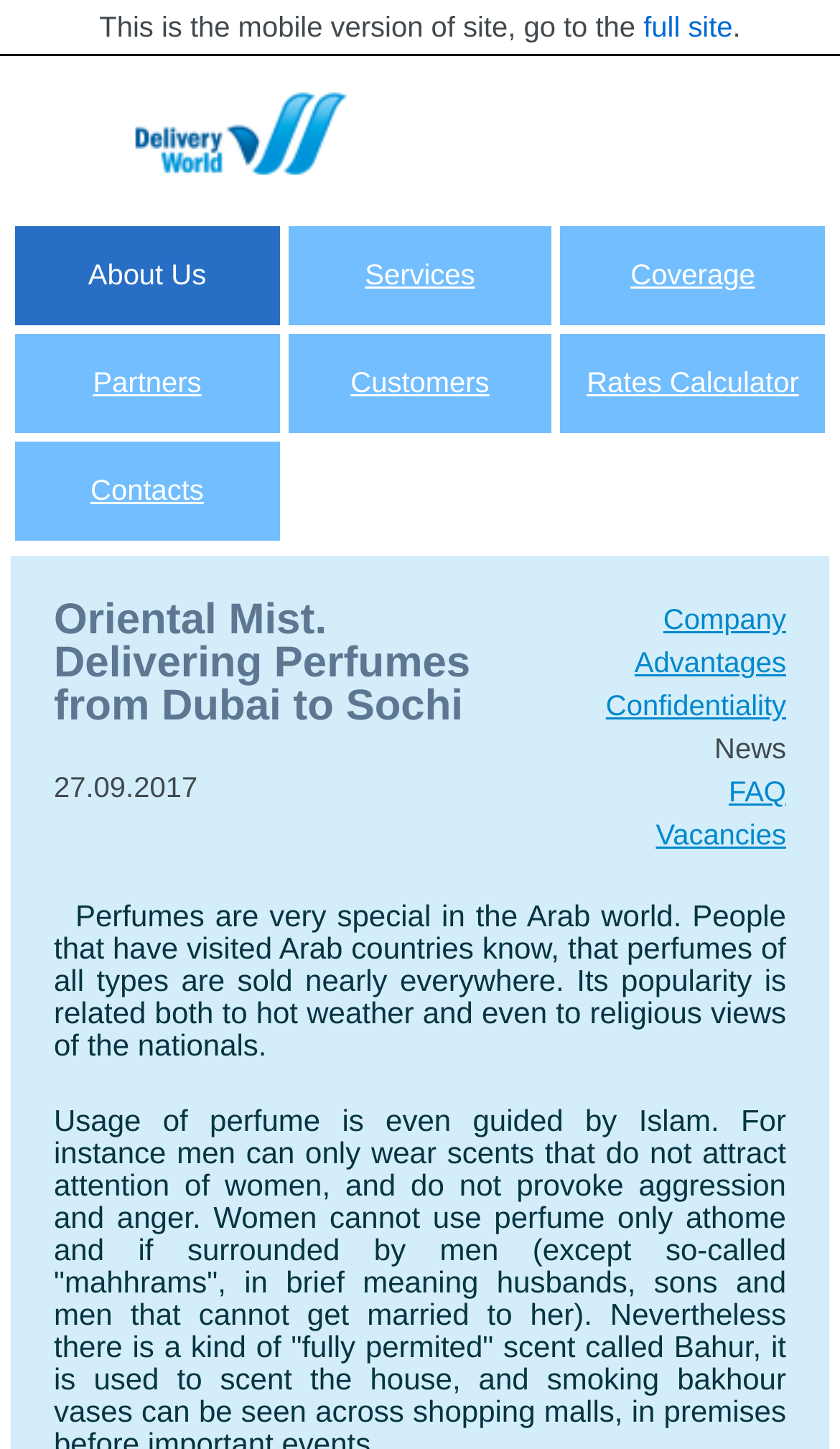What are the main sections of the website?
Analyze the image and provide a thorough answer to the question.

The main sections of the website can be found in the links at the top of the webpage, which include 'About Us', 'Services', 'Coverage', 'Partners', 'Customers', 'Rates Calculator', and 'Contacts'.